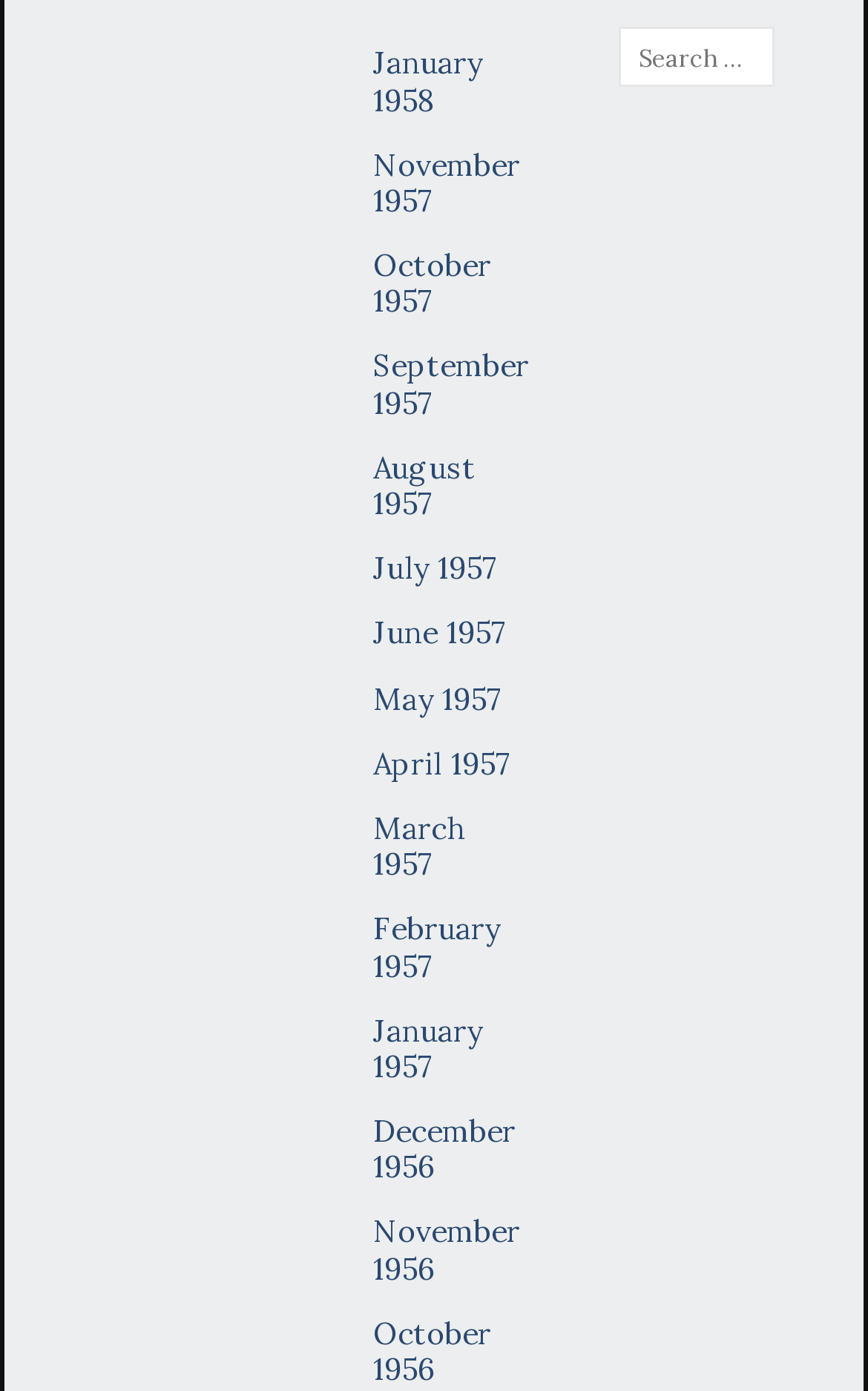Use a single word or phrase to answer the question: What is the earliest month and year available on the webpage?

December 1956